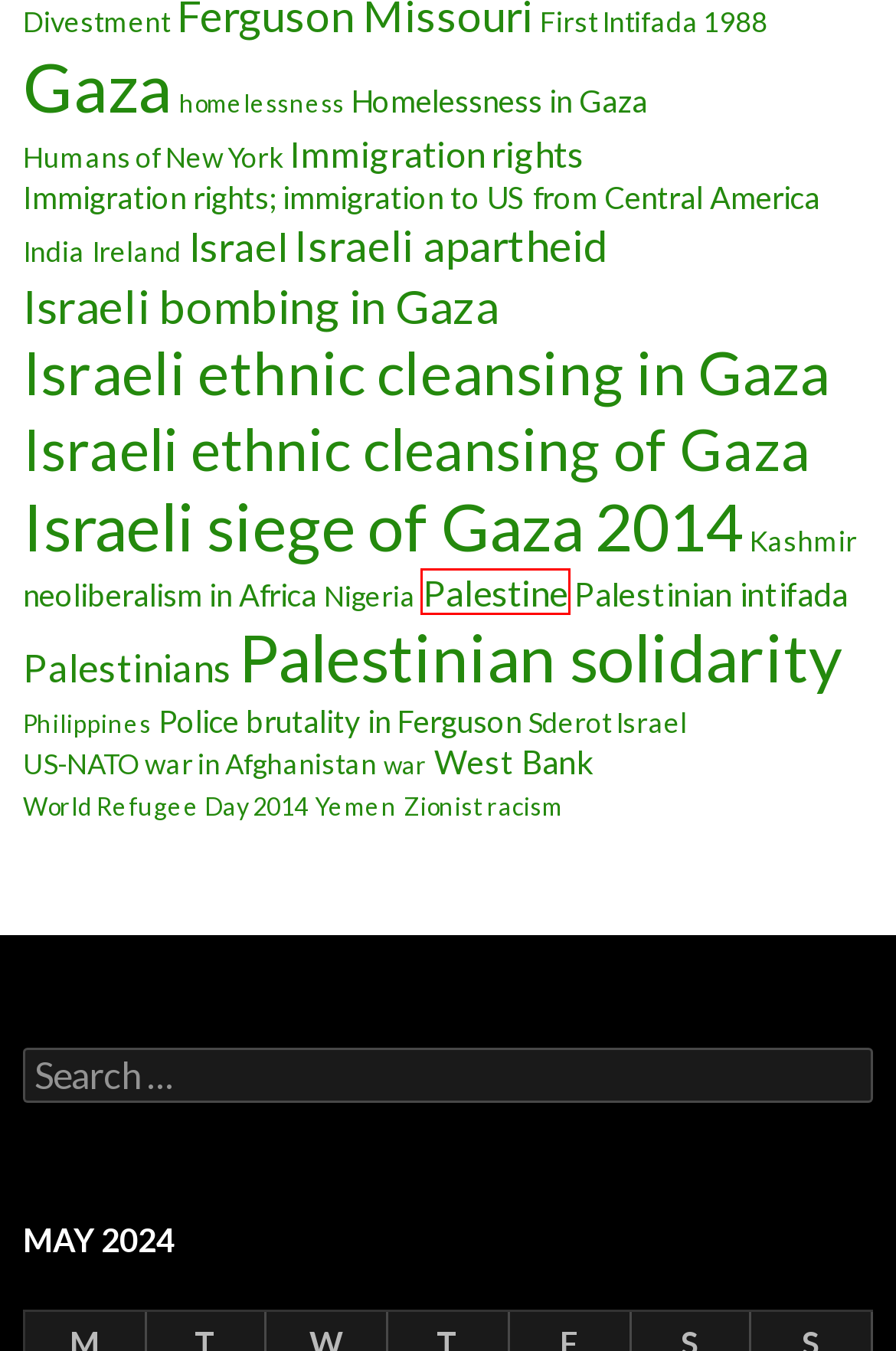Review the screenshot of a webpage which includes a red bounding box around an element. Select the description that best fits the new webpage once the element in the bounding box is clicked. Here are the candidates:
A. Israeli apartheid | Mary Scully Reports
B. Yemen | Mary Scully Reports
C. Palestine | Mary Scully Reports
D. war | Mary Scully Reports
E. Israeli ethnic cleansing in Gaza | Mary Scully Reports
F. neoliberalism in Africa | Mary Scully Reports
G. Police brutality in Ferguson | Mary Scully Reports
H. India | Mary Scully Reports

C